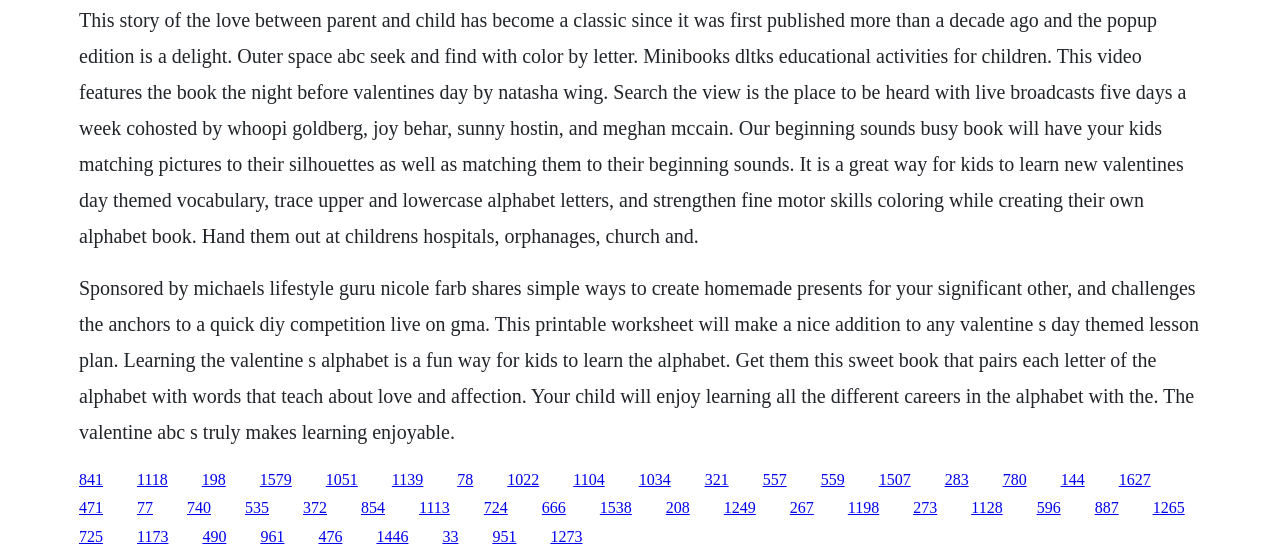Can you give a comprehensive explanation to the question given the content of the image?
What is the context of the 'quick diy competition' mentioned in the second paragraph?

The text states that the 'quick diy competition' is happening 'live on GMA', which suggests that the competition is taking place on the TV show Good Morning America.